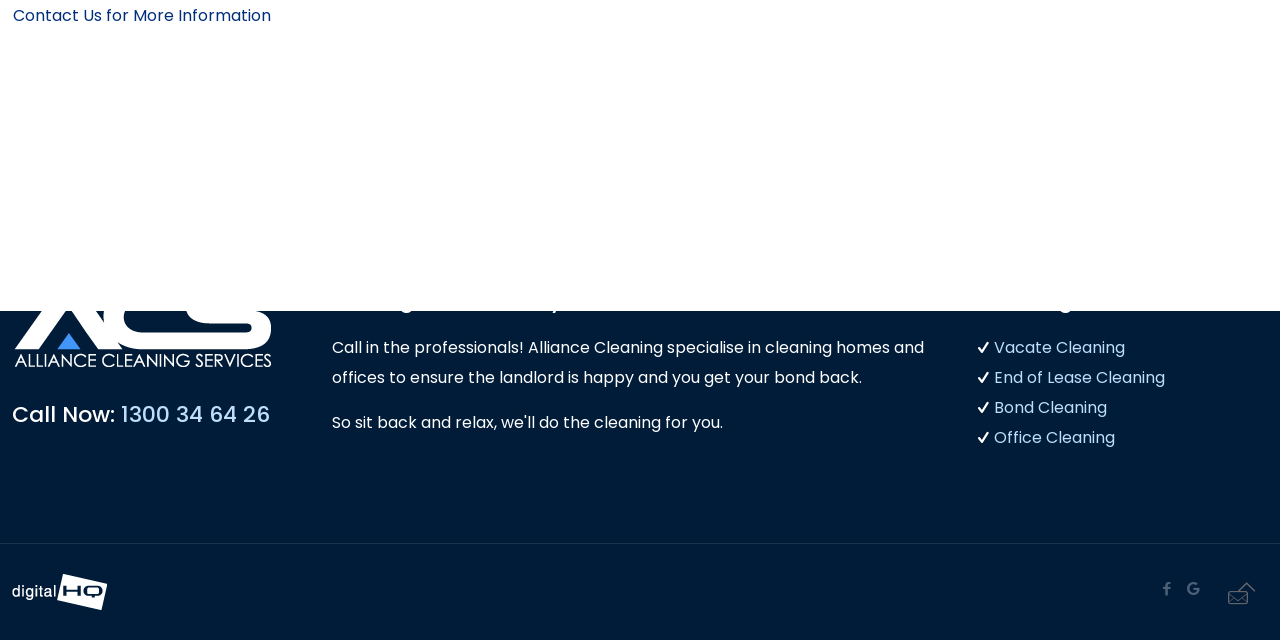Provide the bounding box coordinates of the UI element that matches the description: "aria-label="Back to top icon"".

[0.956, 0.883, 0.991, 0.952]